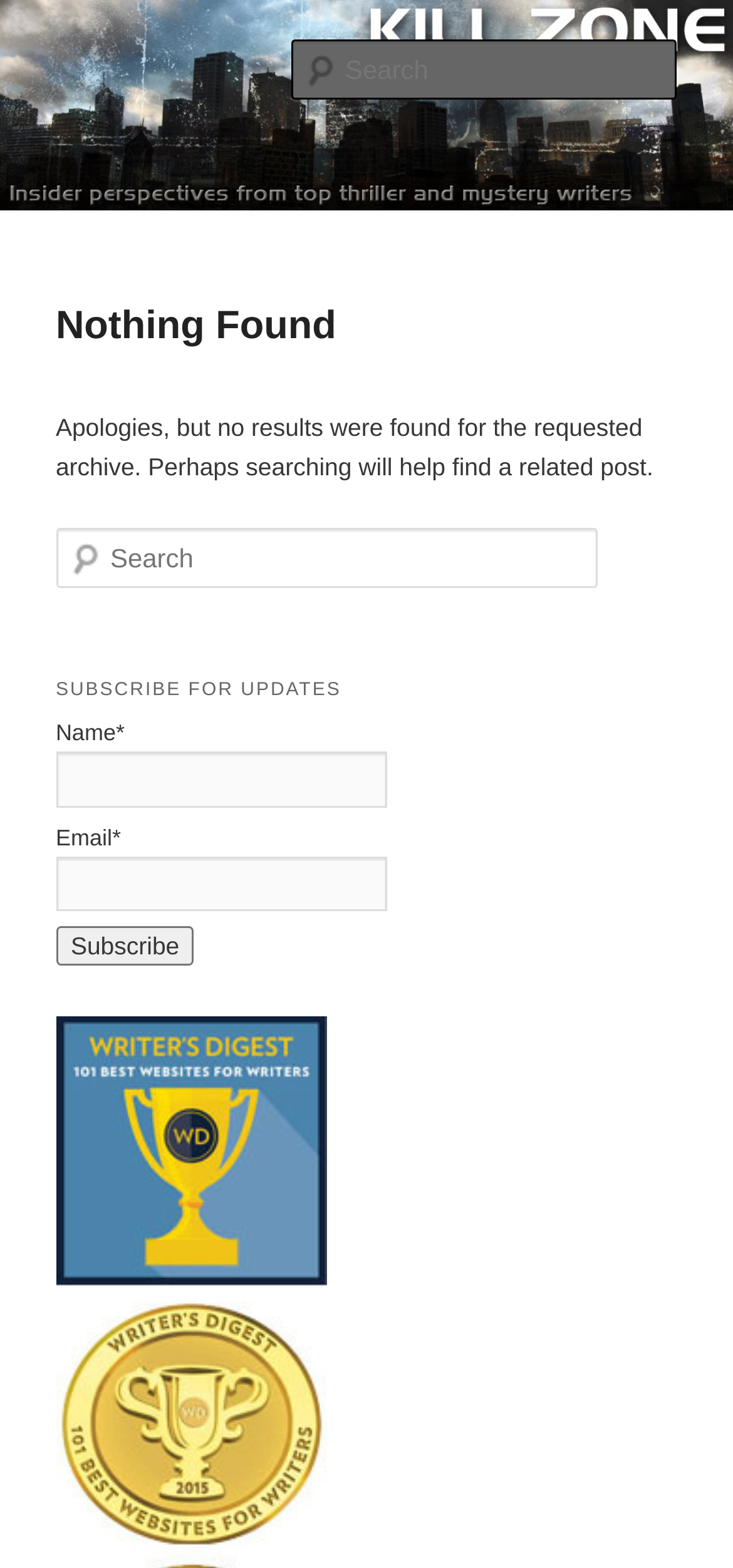Detail the webpage's structure and highlights in your description.

The webpage is titled "Dying to be Thin | Killzoneblog.com" and appears to be a blog or news website. At the top left corner, there are two links, "Skip to primary content" and "Skip to secondary content", which are likely accessibility features. 

Below these links, there is a heading element displaying the website's title, "Killzoneblog.com", which is also a link. To the right of this heading, there is an image with the same title. 

A search bar is located near the top right corner, with a placeholder text "Search Search". 

The main content area is divided into two sections. The first section has a heading "Main menu" and appears to be a navigation menu. The second section is an article with a heading "Nothing Found" and a paragraph of text apologizing for not finding any results for a requested archive, suggesting that searching might help. 

Below this paragraph, there is a search box with a label "Search" and a text input field. 

Further down, there is a heading "SUBSCRIBE FOR UPDATES" followed by a subscription form with fields for name and email, both of which are required. The form also has a "Subscribe" button.